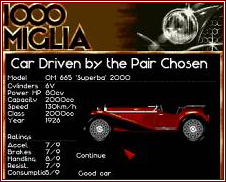What is the car's top speed?
Based on the image, provide a one-word or brief-phrase response.

130 km/h